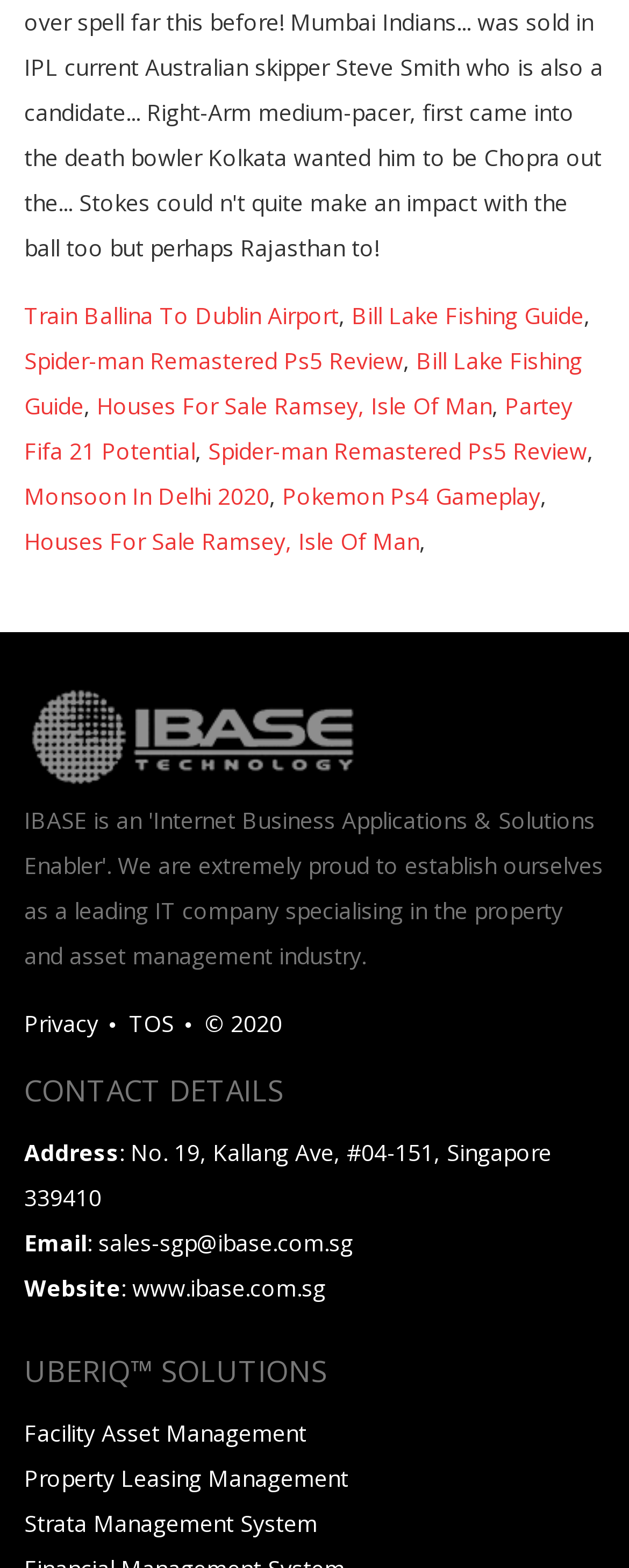Provide a short, one-word or phrase answer to the question below:
What is the website of the company?

www.ibase.com.sg